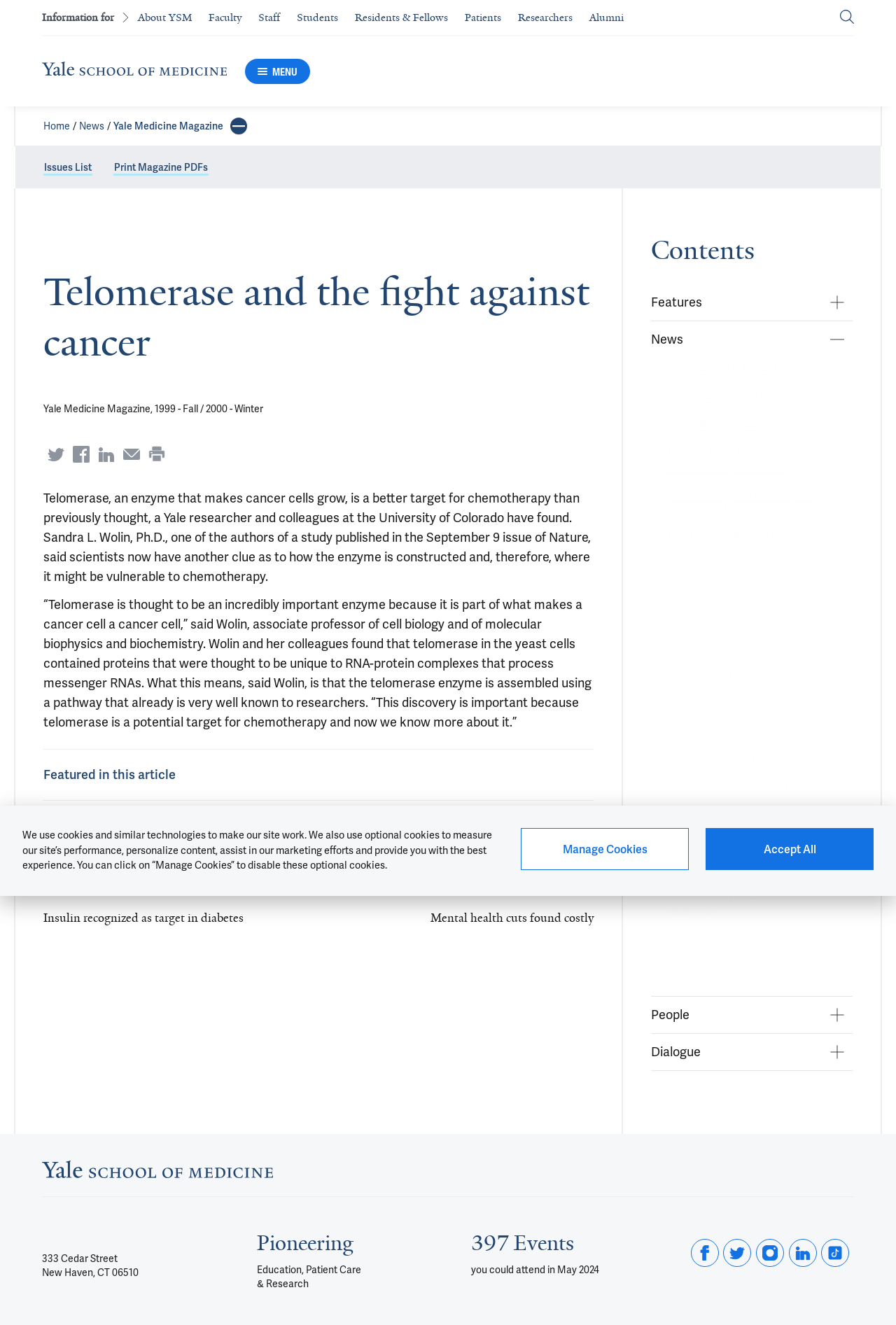Write a detailed summary of the webpage.

This webpage is about Telomerase and its role in the fight against cancer, specifically highlighting a study by a Yale researcher and colleagues at the University of Colorado. The page is divided into several sections.

At the top, there is a navigation menu with links to various pages, including "About YSM", "Faculty", "Staff", "Students", and more. Below this, there is a search bar and a "Menu" button.

The main content of the page is an article about Telomerase, which is an enzyme that makes cancer cells grow. The article discusses how researchers have found that Telomerase is a better target for chemotherapy than previously thought. The text is divided into several paragraphs, with headings and subheadings.

On the right side of the page, there is a table of contents with links to different sections of the article, including "Features", "News", and "People". The "Features" section has a list of links to other articles, while the "News" section has a list of links to news articles, including "A new doctorate for doctors", "Class of 2003 arrives from all corners", and more. The "People" section is currently collapsed, but it likely contains links to profiles of researchers or other individuals related to the article.

At the bottom of the page, there are links to previous and next articles, as well as a section with social media buttons to share the article on Twitter, Facebook, LinkedIn, and via email. There is also a "Print page" button.